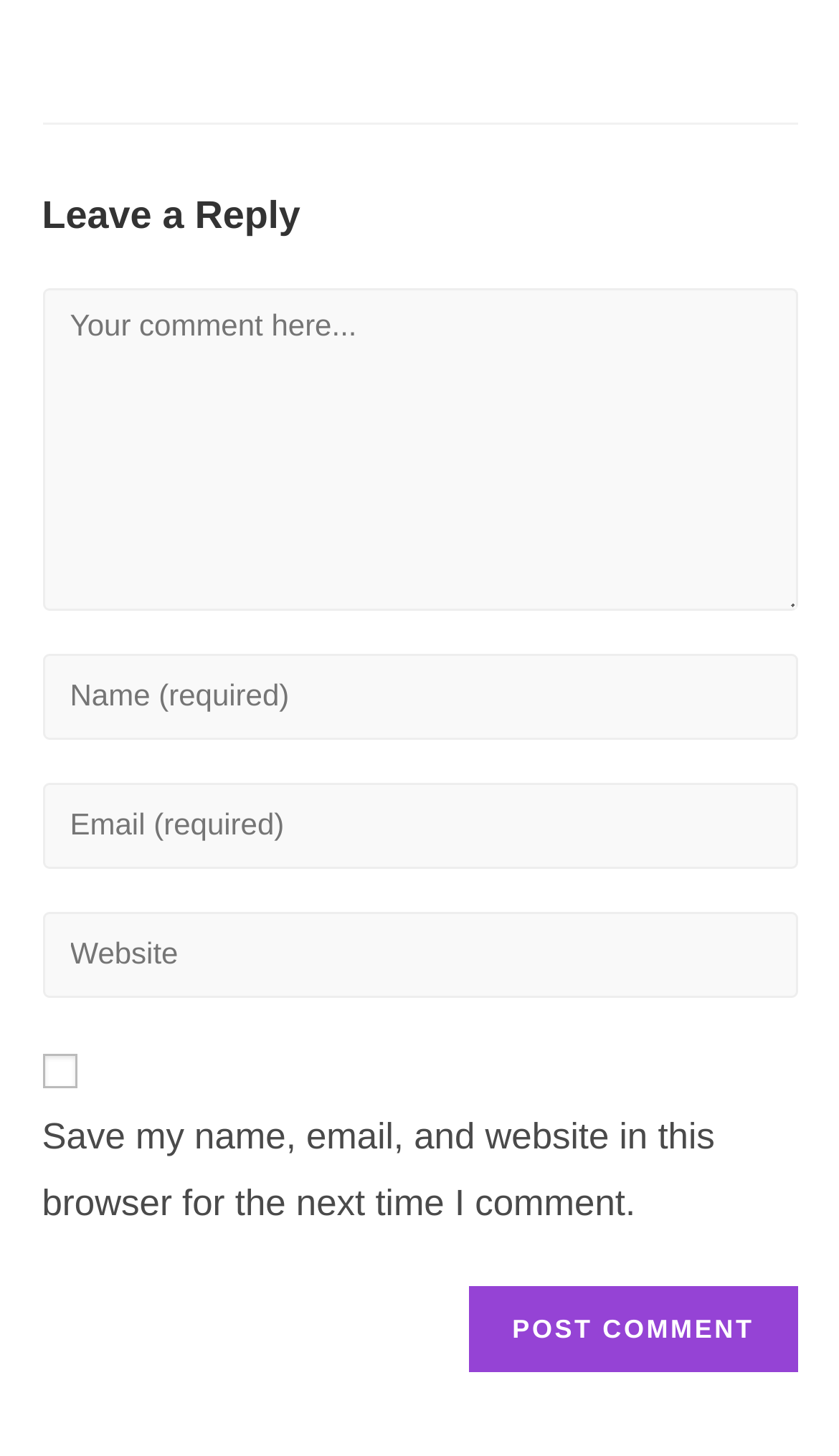Answer briefly with one word or phrase:
How many textboxes are required?

Two